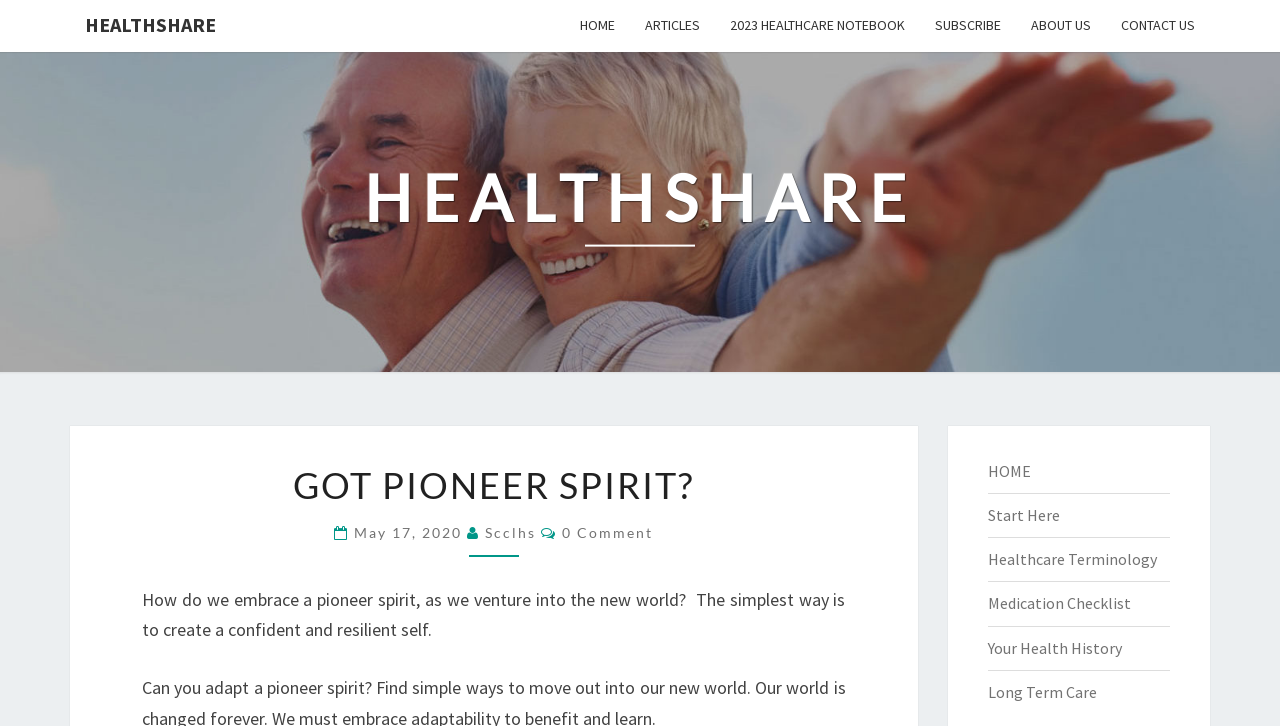Find the bounding box coordinates of the element I should click to carry out the following instruction: "read the article GOT PIONEER SPIRIT?".

[0.111, 0.639, 0.661, 0.698]